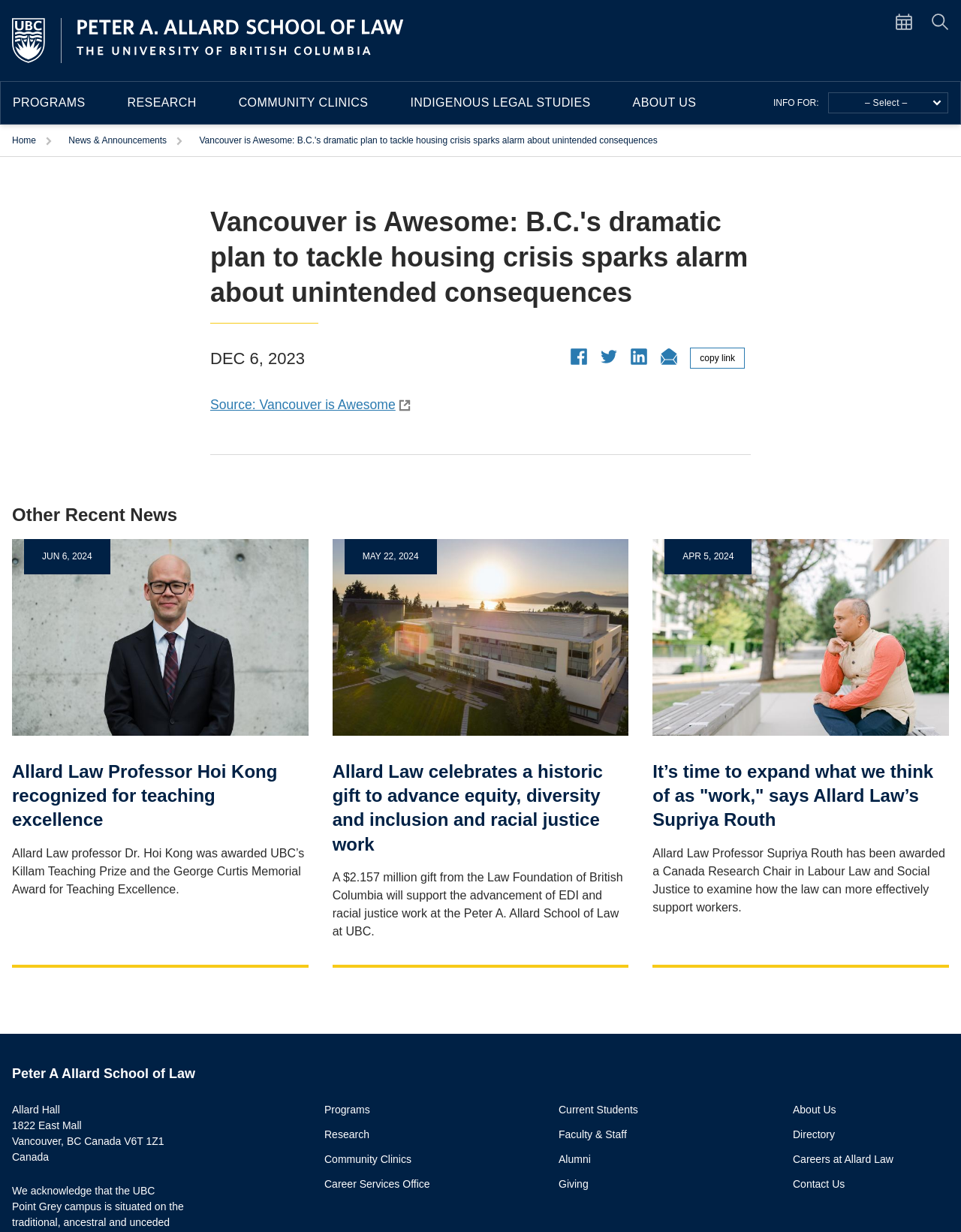Reply to the question with a single word or phrase:
What is the date of the second news article?

JUN 6, 2024